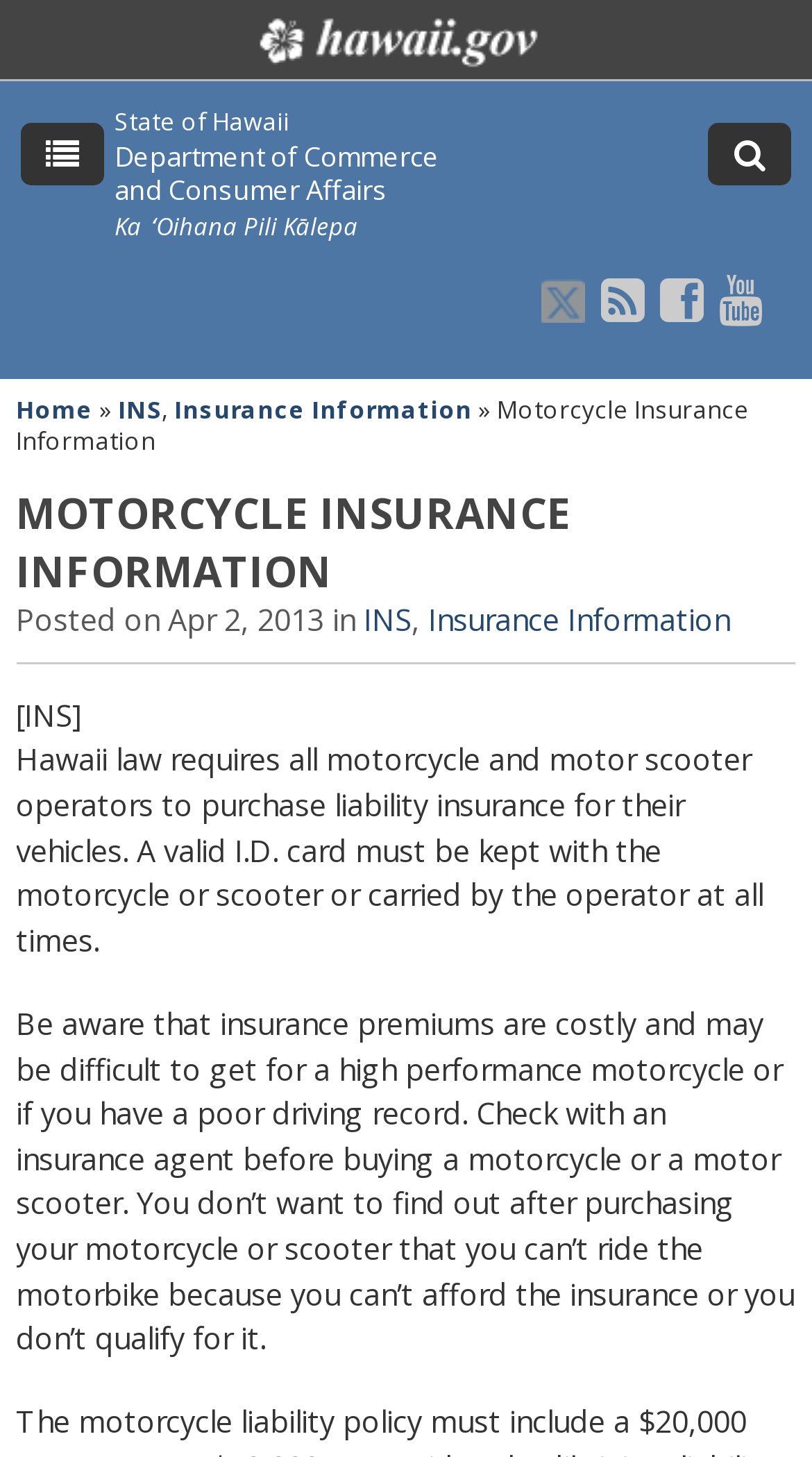Find the bounding box coordinates of the element you need to click on to perform this action: 'Check Insurance Information'. The coordinates should be represented by four float values between 0 and 1, in the format [left, top, right, bottom].

[0.528, 0.412, 0.899, 0.439]